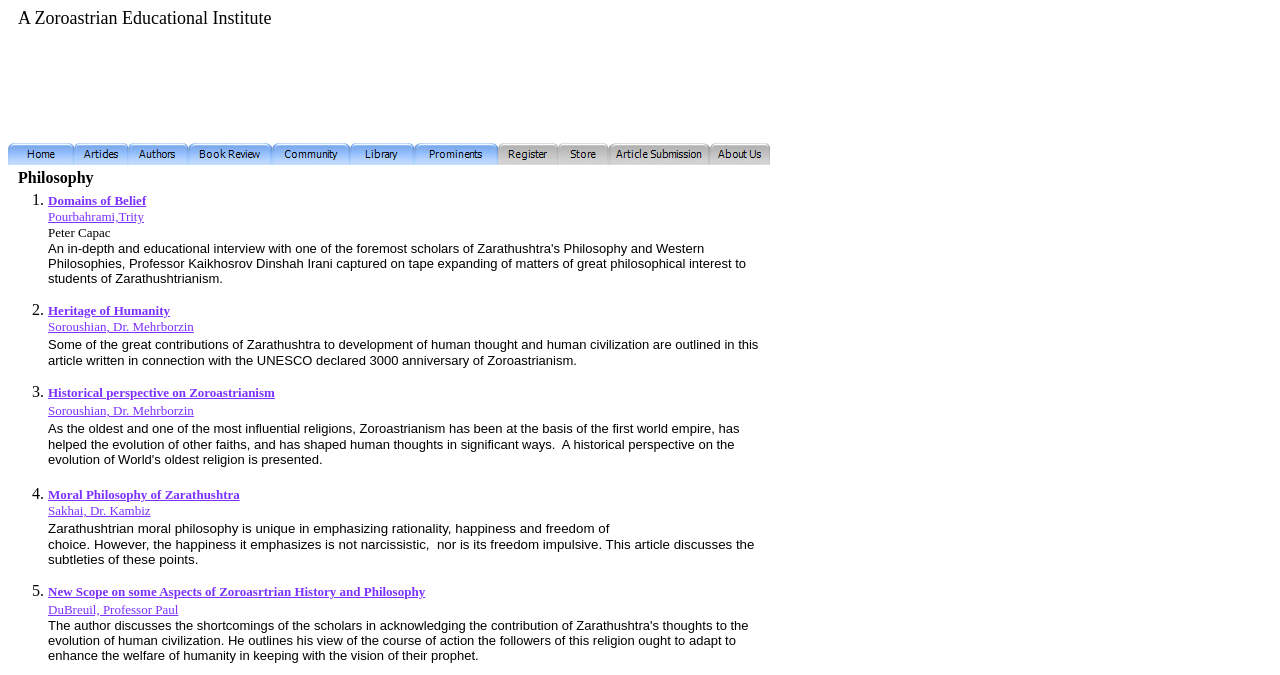Please identify the bounding box coordinates of the clickable area that will fulfill the following instruction: "Explore New Scope on some Aspects of Zoroasrtrian History and Philosophy". The coordinates should be in the format of four float numbers between 0 and 1, i.e., [left, top, right, bottom].

[0.038, 0.865, 0.332, 0.887]